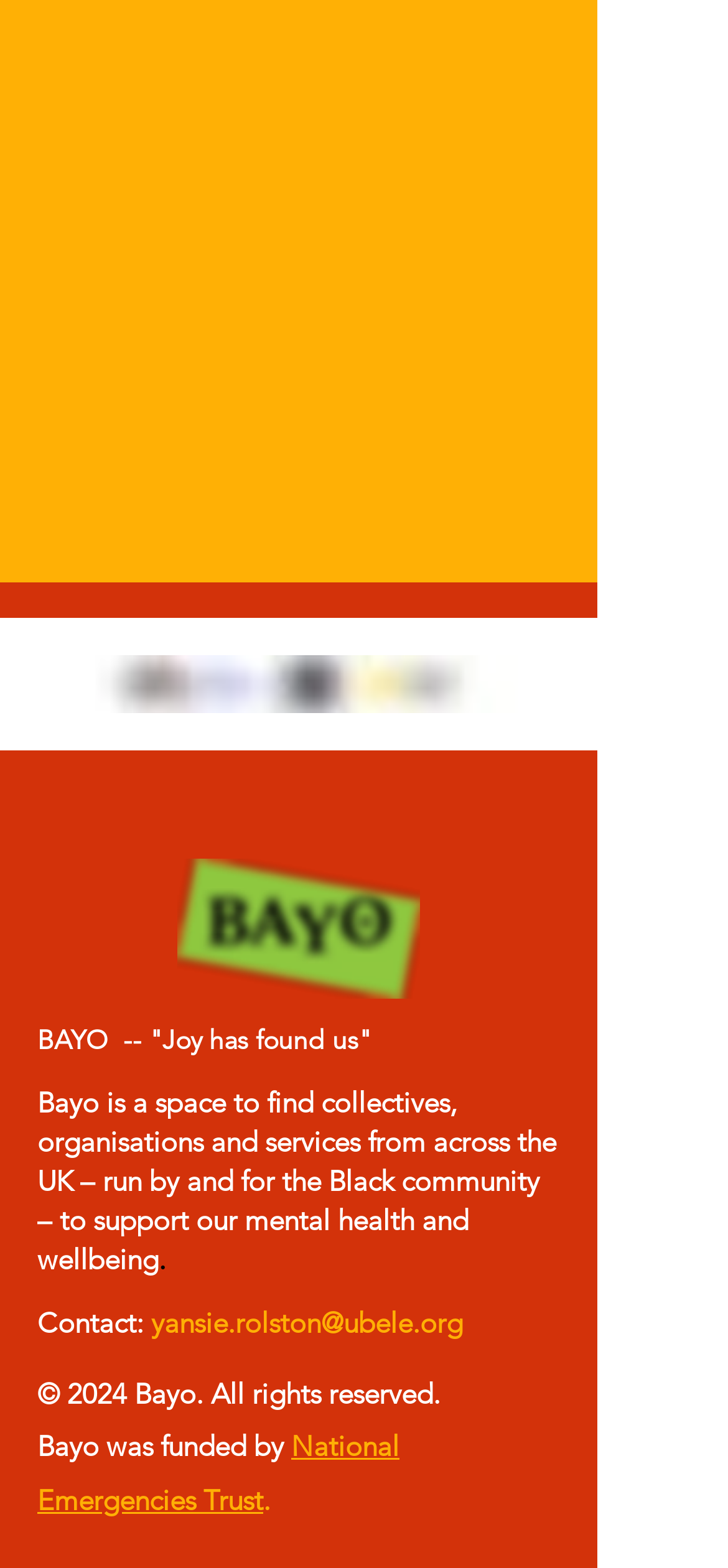Who can be contacted for more information?
Based on the screenshot, provide your answer in one word or phrase.

Yansie Rolston